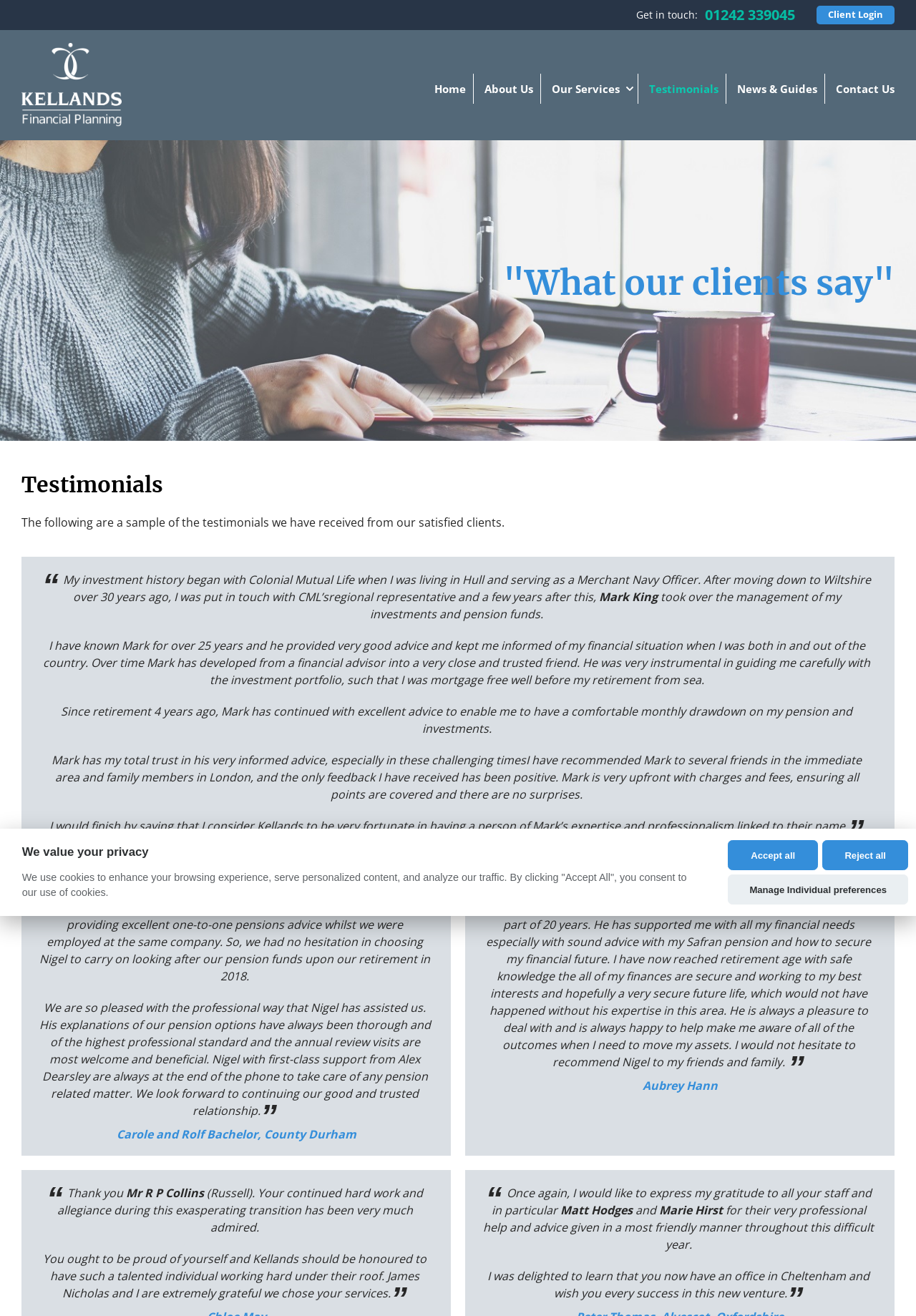Provide the bounding box coordinates of the HTML element this sentence describes: "Our Services".

[0.591, 0.056, 0.696, 0.079]